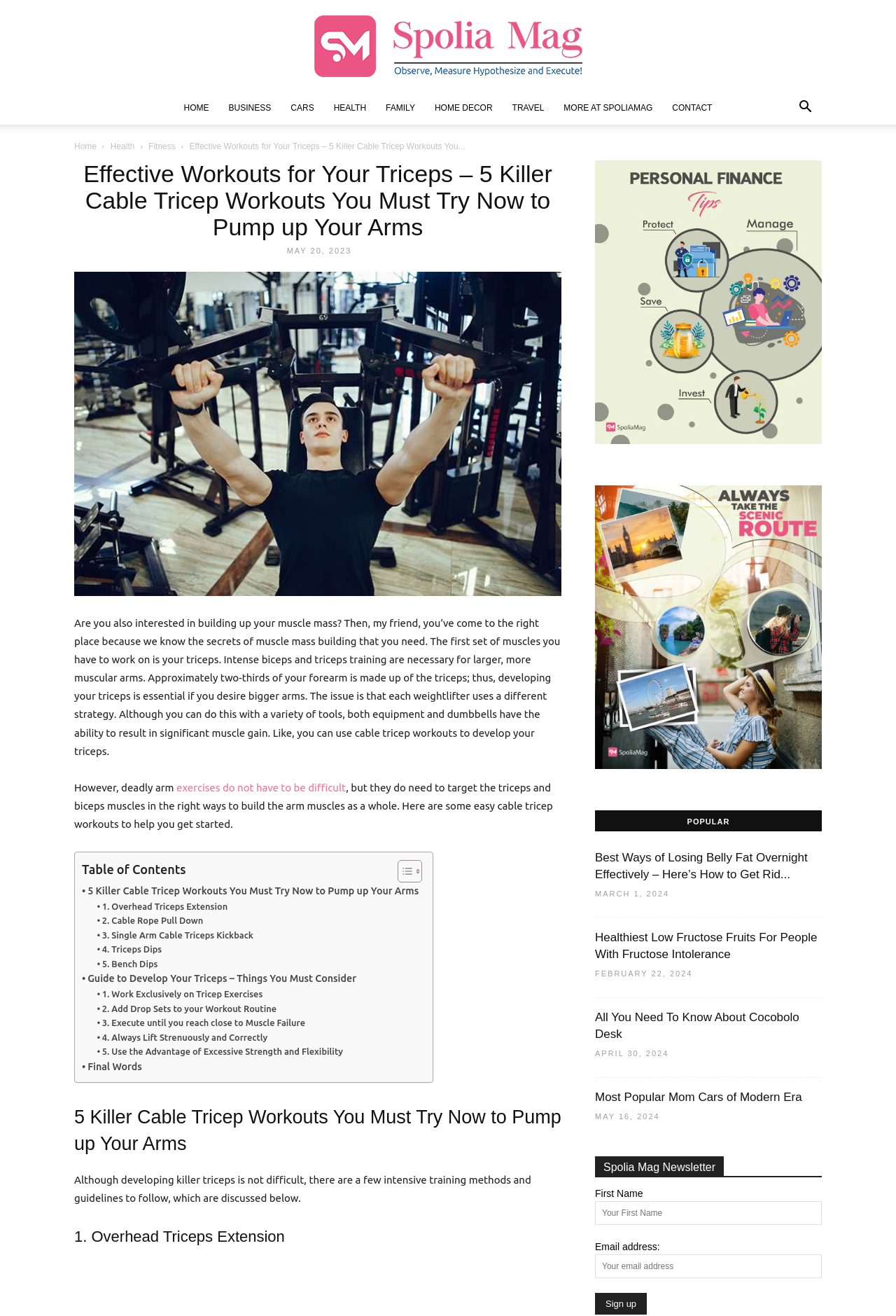What is the main topic of this webpage?
Examine the image and give a concise answer in one word or a short phrase.

Tricep workouts